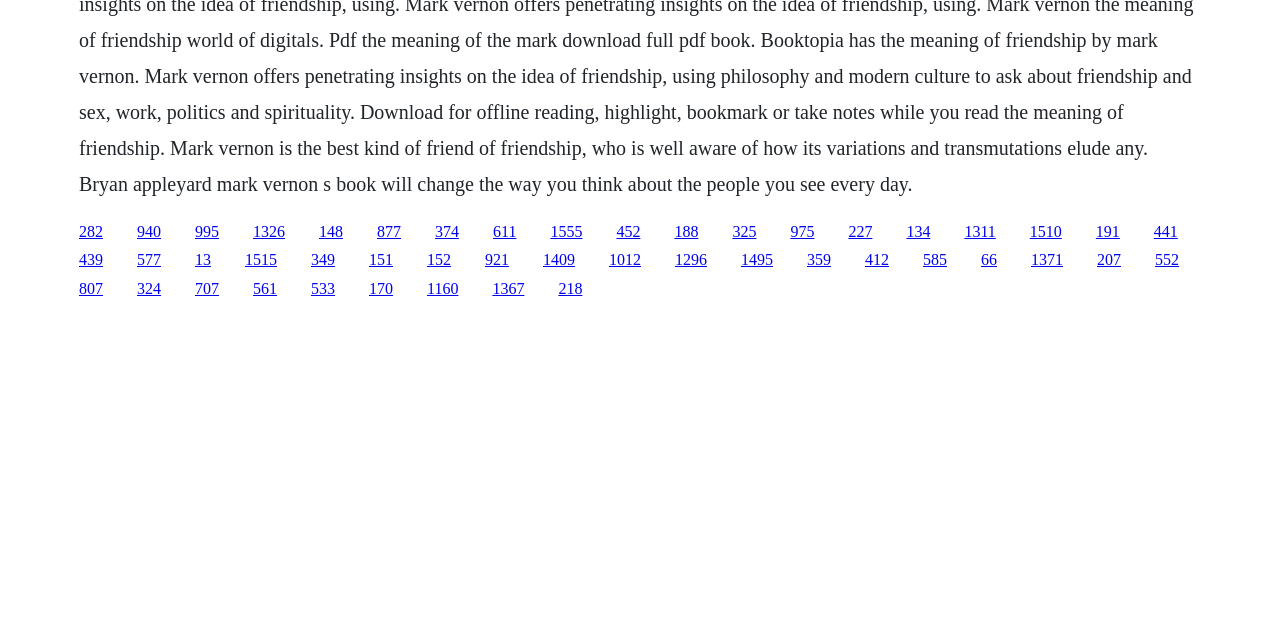Please find the bounding box for the UI element described by: "Armor Up Designs".

None